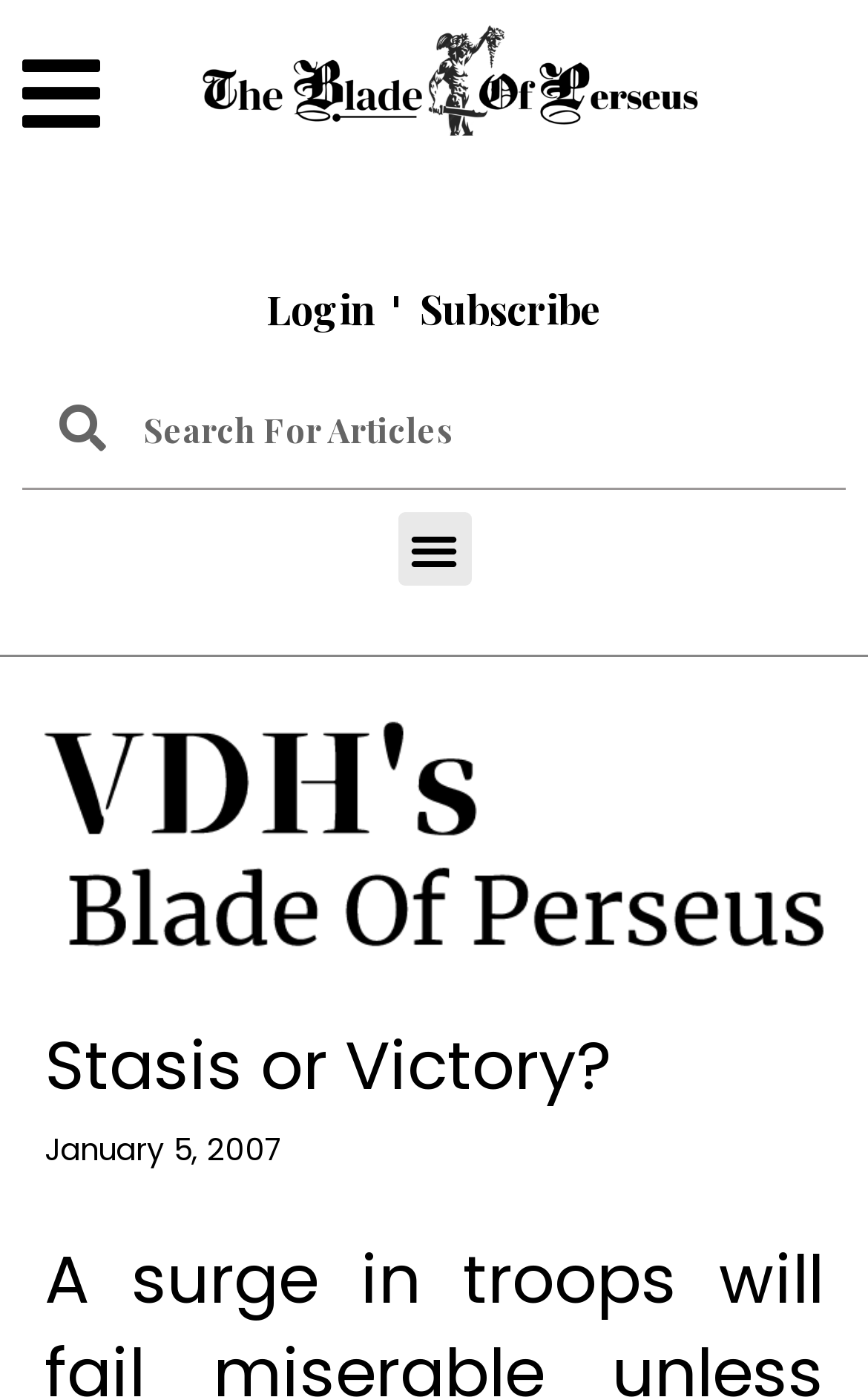Identify the bounding box for the given UI element using the description provided. Coordinates should be in the format (top-left x, top-left y, bottom-right x, bottom-right y) and must be between 0 and 1. Here is the description: parent_node: About

[0.026, 0.035, 0.115, 0.1]